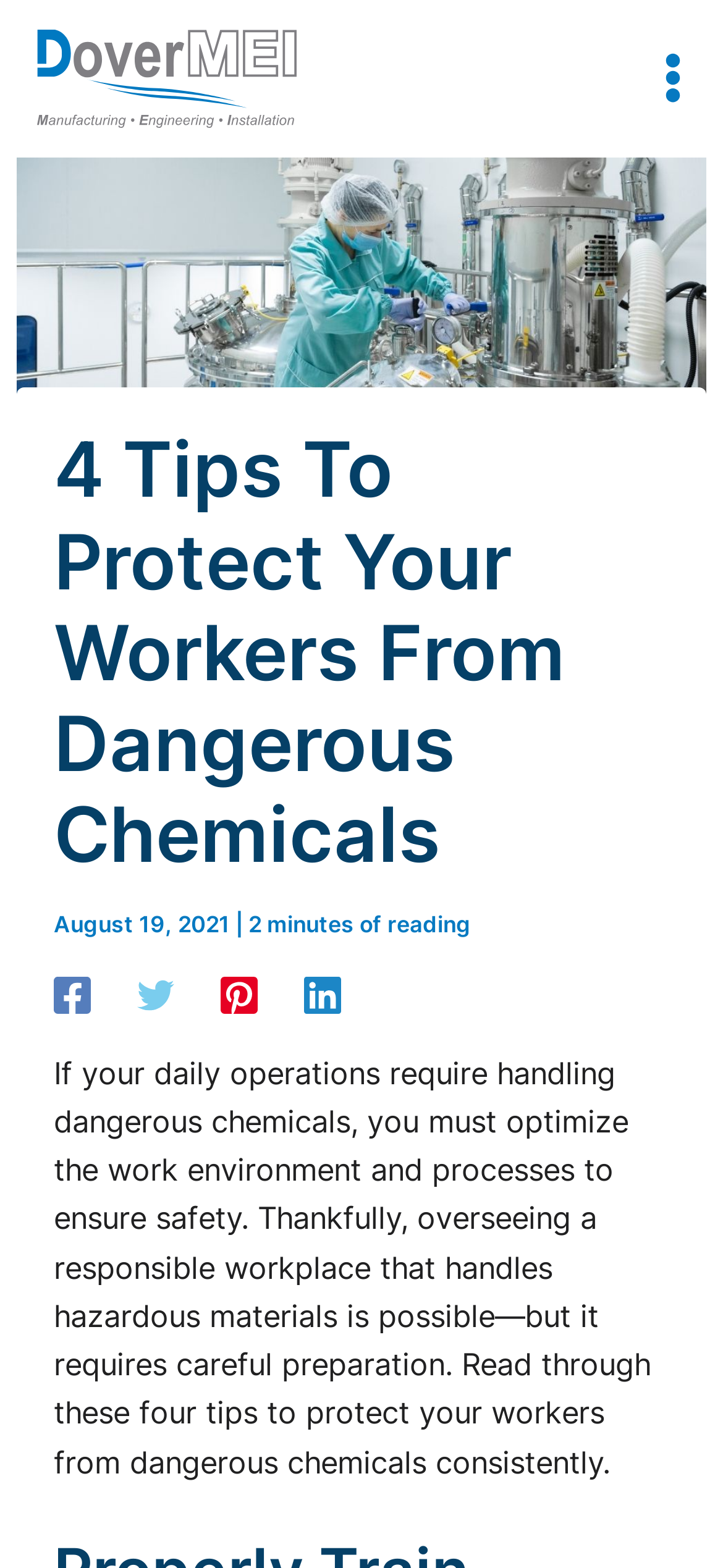Determine and generate the text content of the webpage's headline.

4 Tips To Protect Your Workers From Dangerous Chemicals